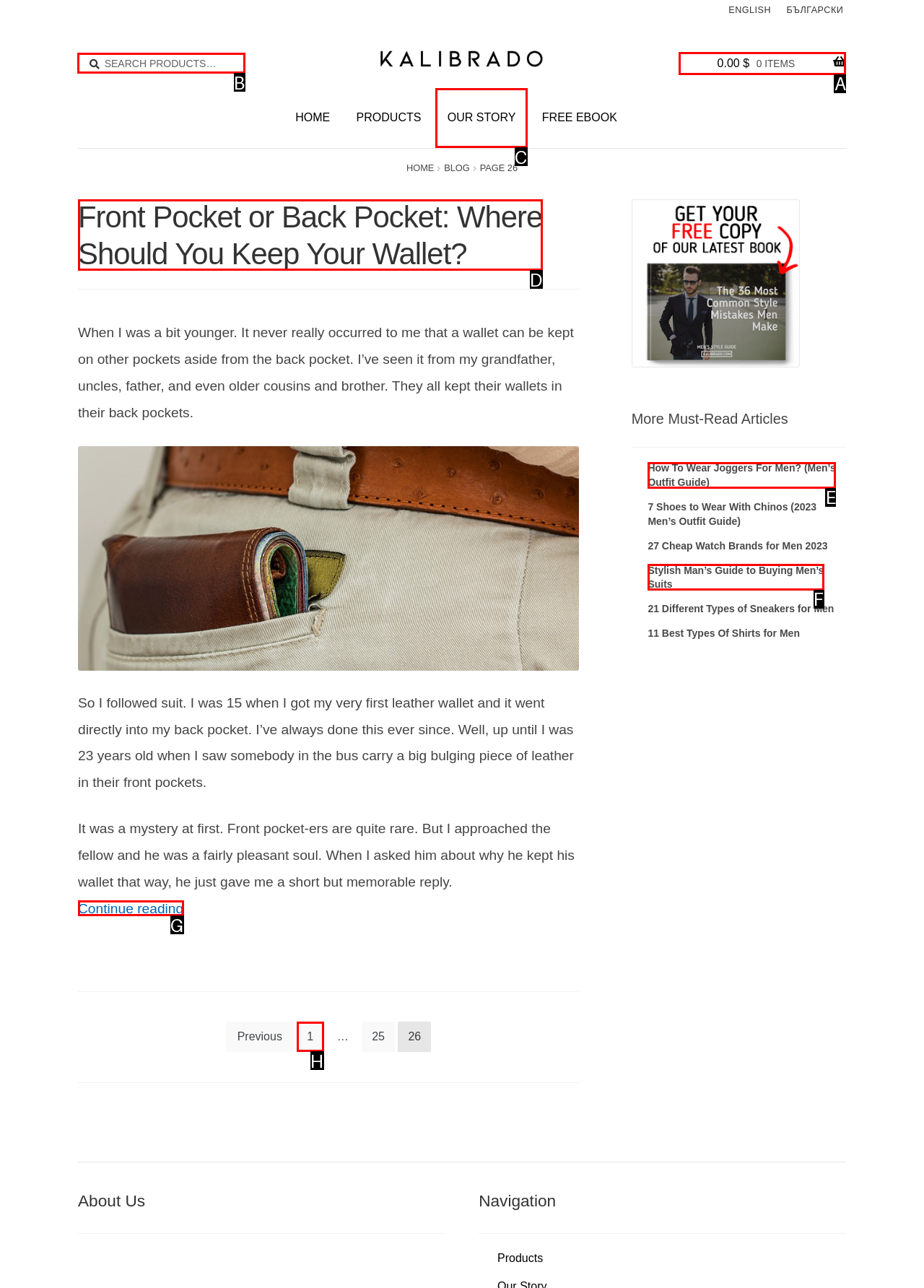Out of the given choices, which letter corresponds to the UI element required to Search for something? Answer with the letter.

B